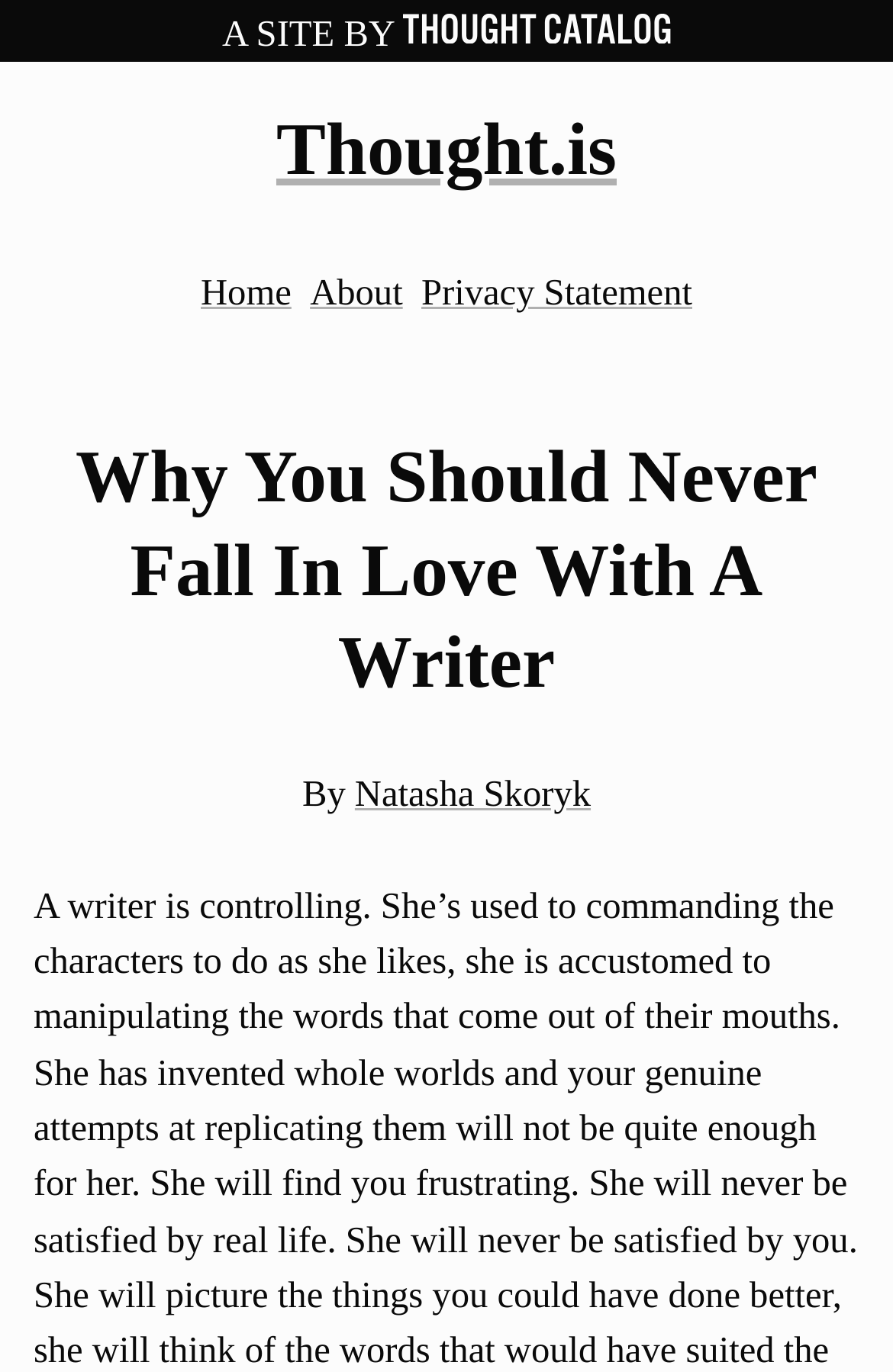What is the name of the website?
Please provide a comprehensive and detailed answer to the question.

I determined the answer by looking at the root element 'Why You Should Never Fall In Love With A Writer – Thought.is' and the link 'Thought.is' with bounding box coordinates [0.309, 0.079, 0.691, 0.139].